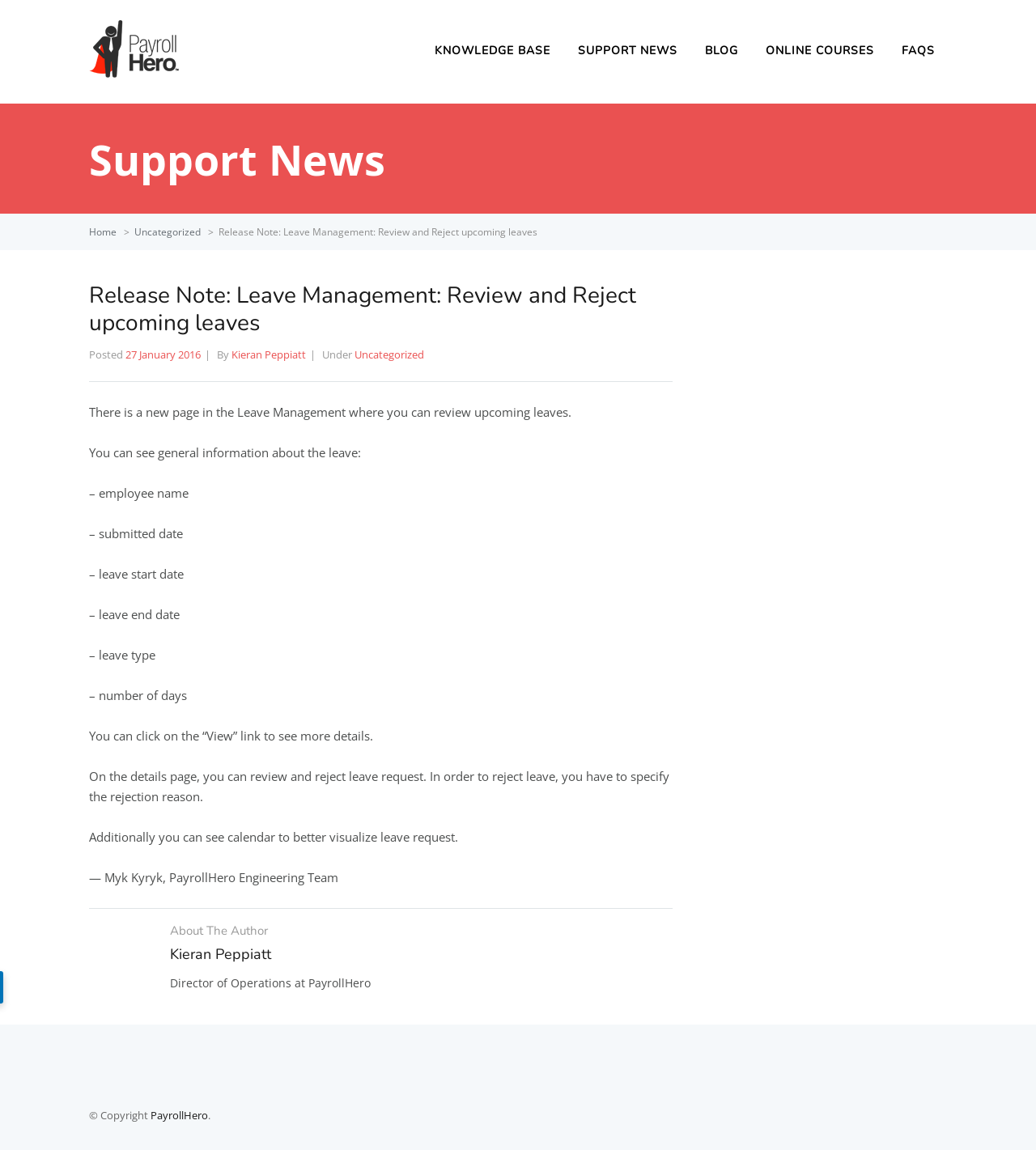Identify the bounding box for the element characterized by the following description: "PayrollHero".

[0.145, 0.964, 0.201, 0.976]